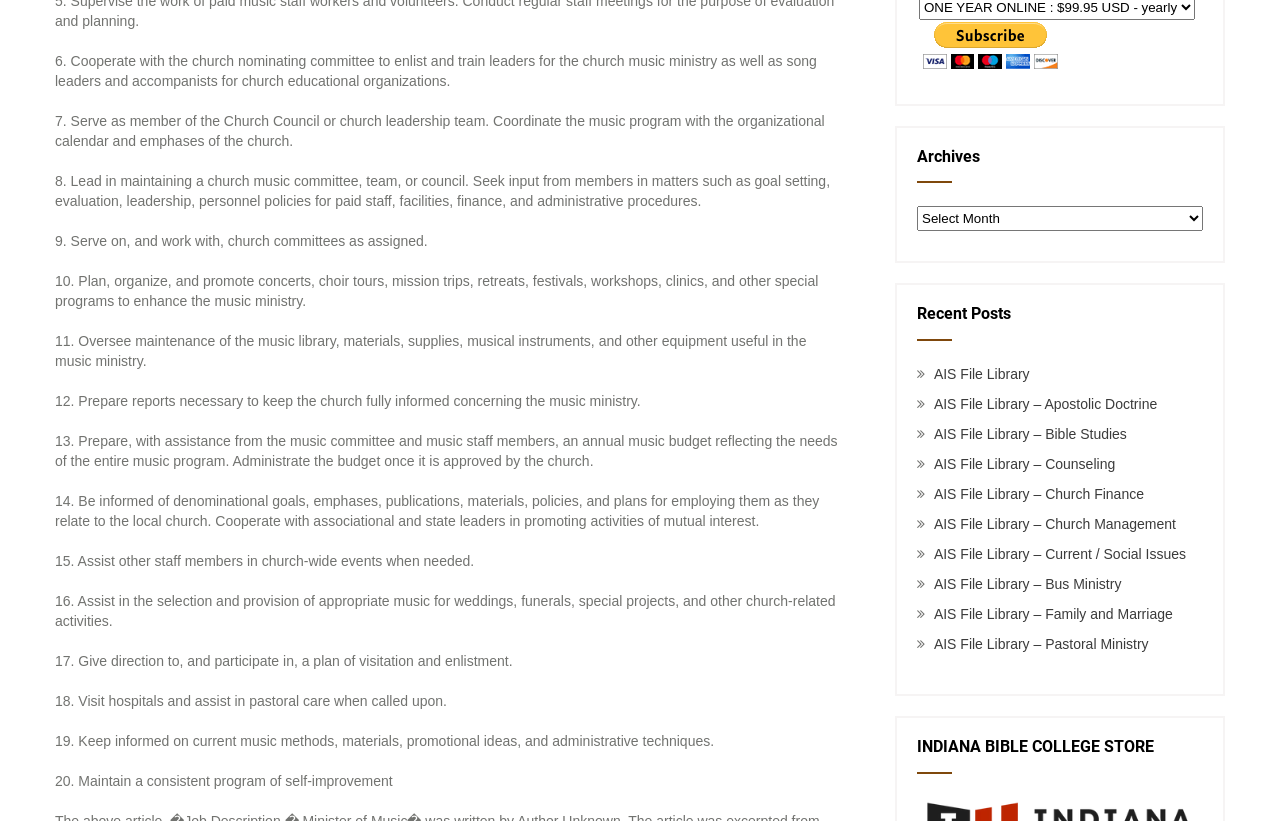Find the coordinates for the bounding box of the element with this description: "AIS File Library".

[0.73, 0.446, 0.804, 0.465]